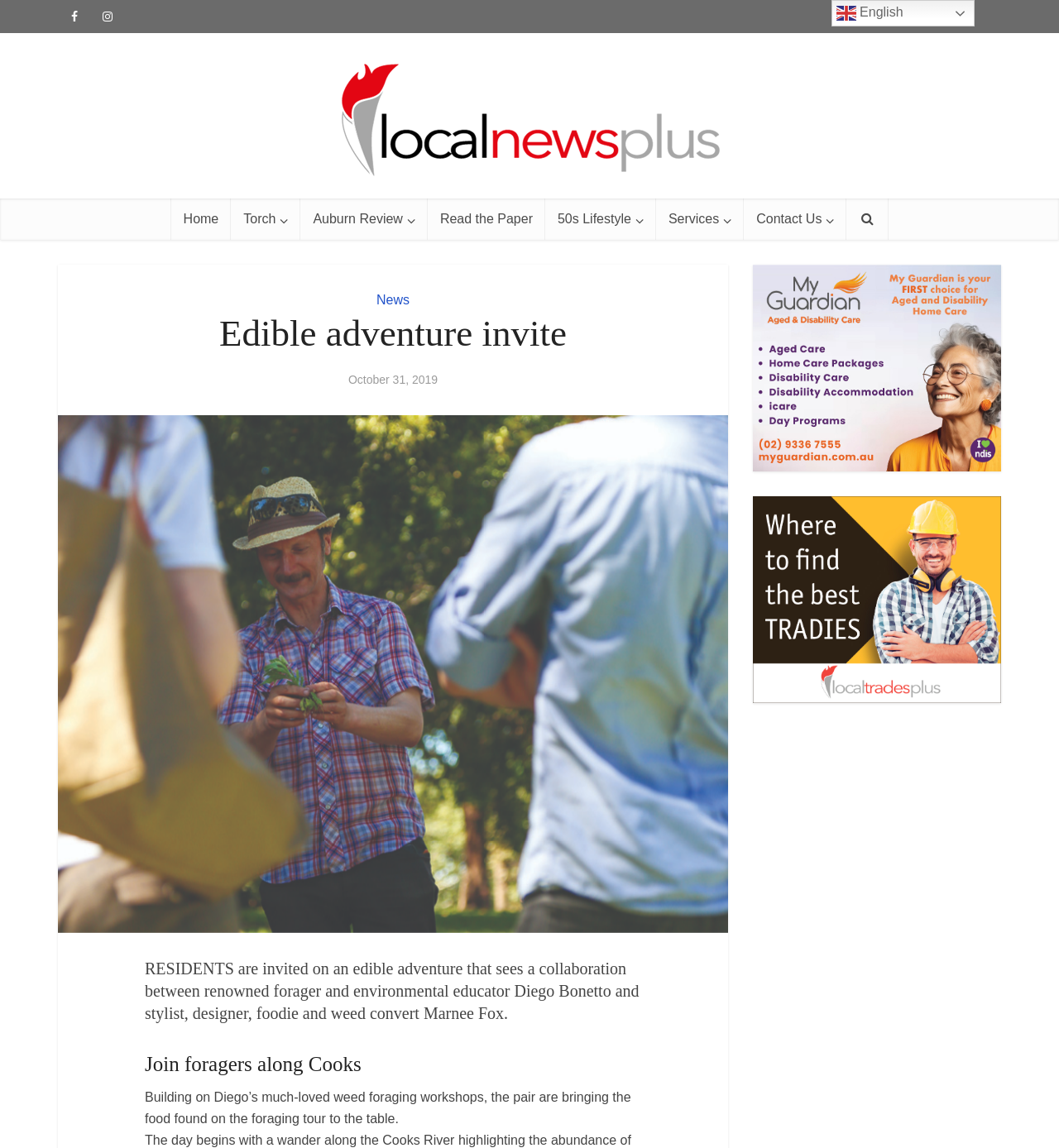Identify the bounding box coordinates of the part that should be clicked to carry out this instruction: "Check the Tradies-mrec link".

[0.711, 0.516, 0.945, 0.527]